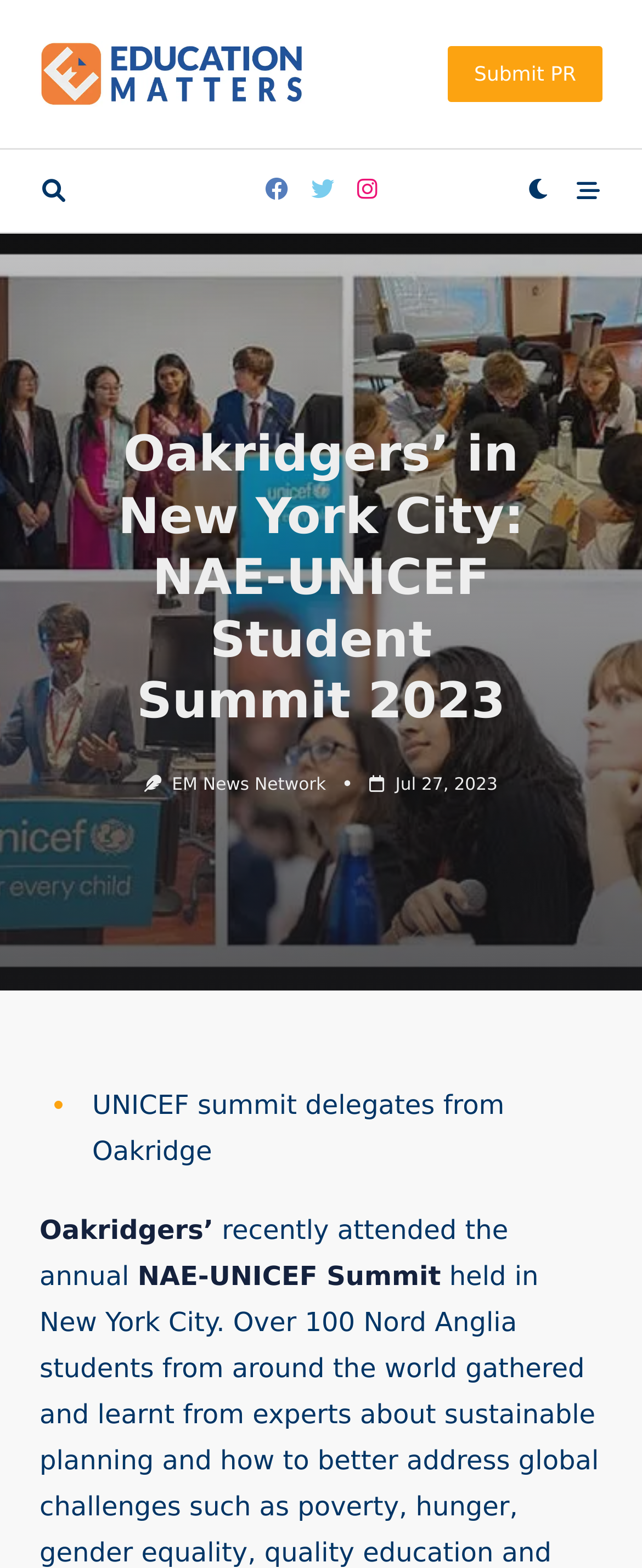Please answer the following question using a single word or phrase: 
What is the date of the news article?

Jul 27, 2023